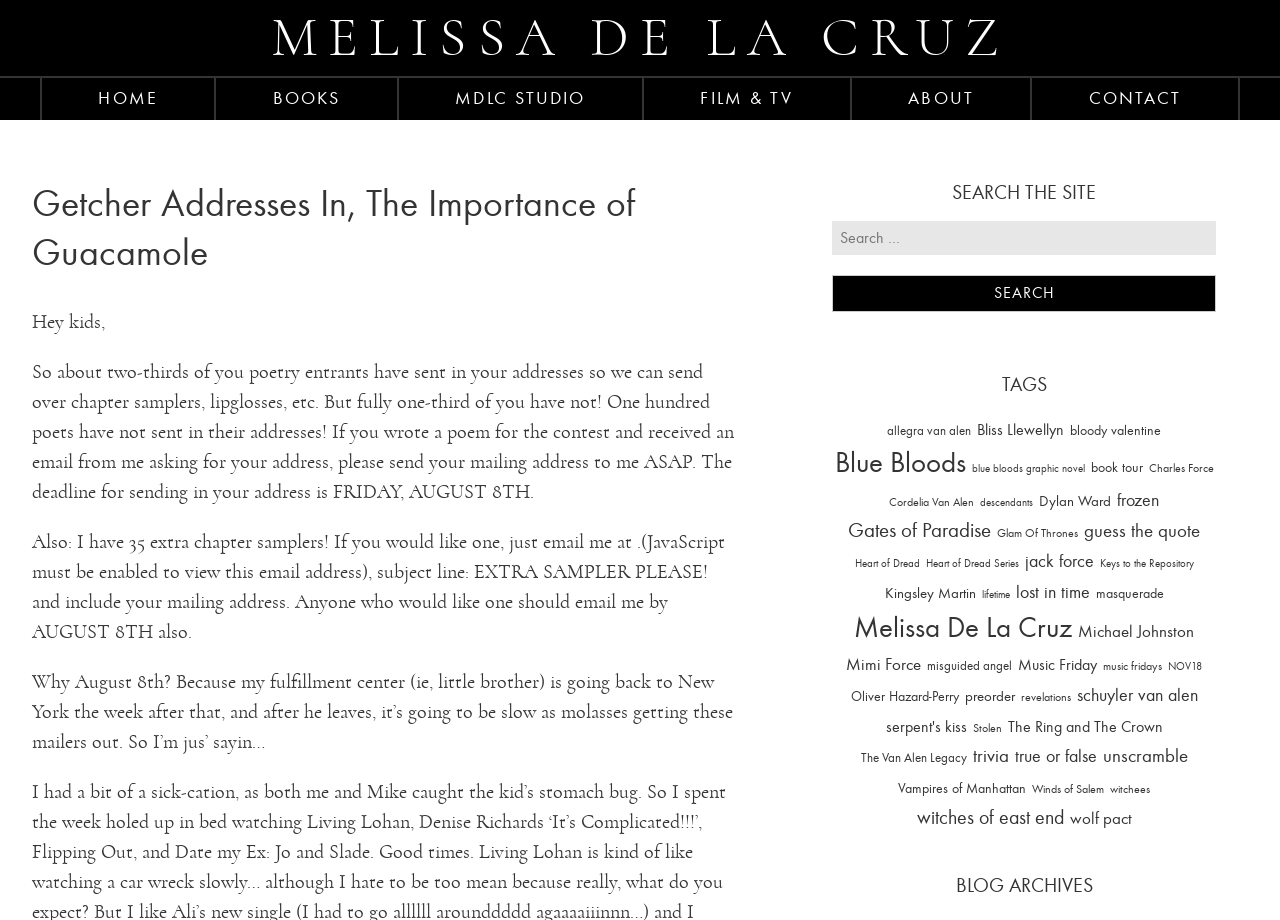Can you find the bounding box coordinates for the element to click on to achieve the instruction: "Click on the 'MDLC STUDIO' link"?

[0.312, 0.085, 0.502, 0.13]